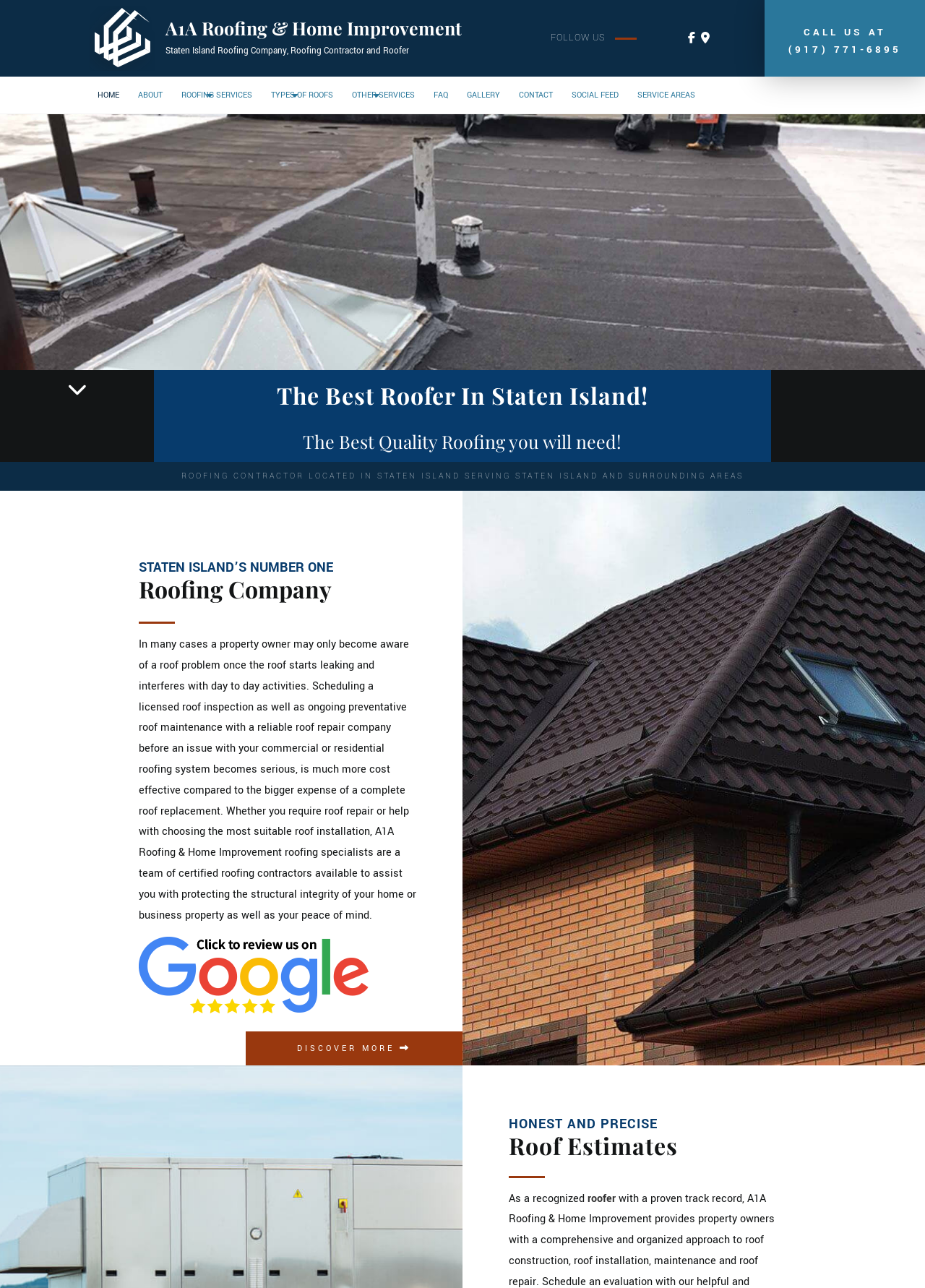Specify the bounding box coordinates (top-left x, top-left y, bottom-right x, bottom-right y) of the UI element in the screenshot that matches this description: A1A Roofing & Home Improvement

[0.179, 0.014, 0.561, 0.029]